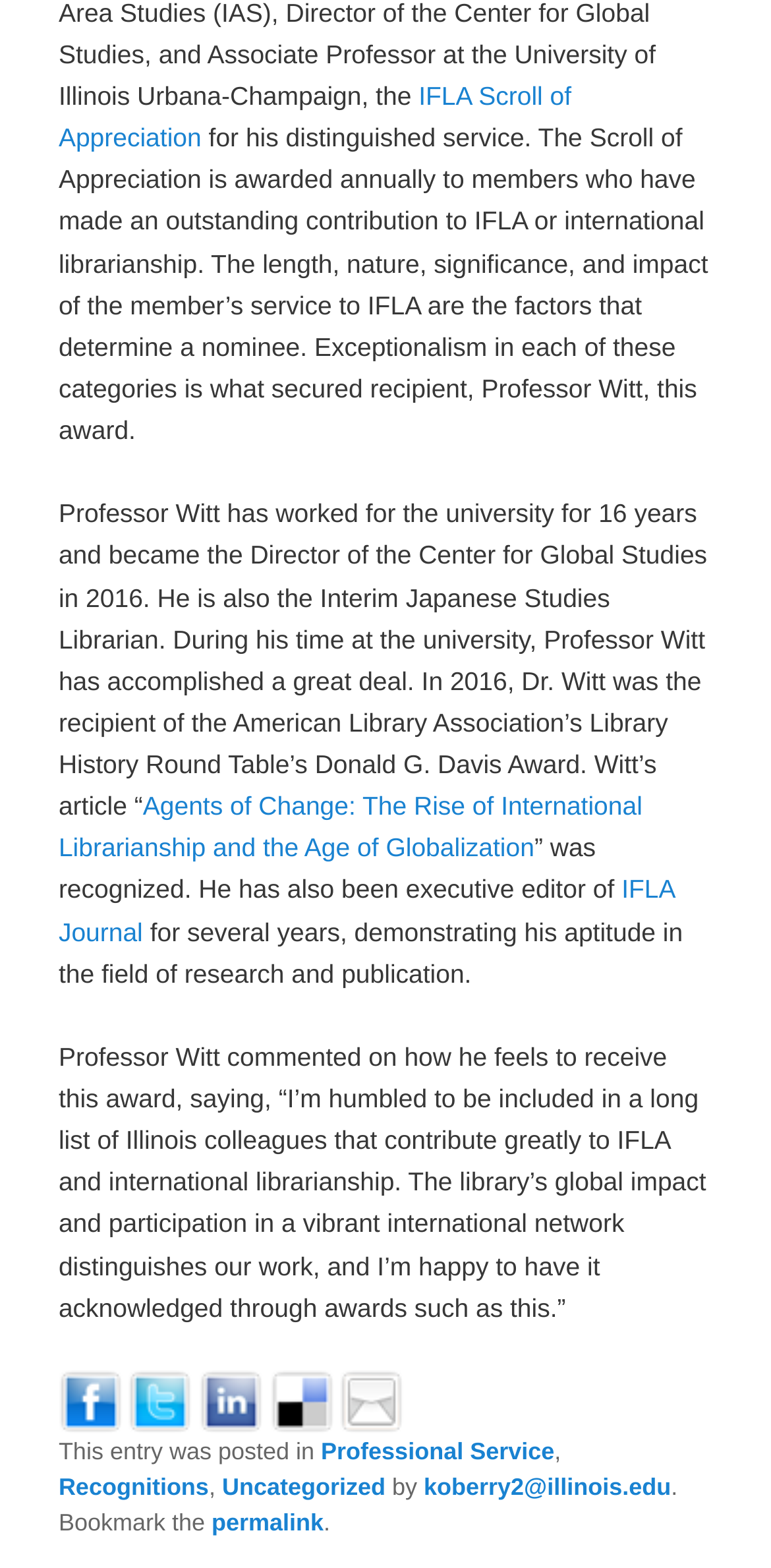Please provide a one-word or phrase answer to the question: 
What is the name of the article written by Professor Witt?

Agents of Change